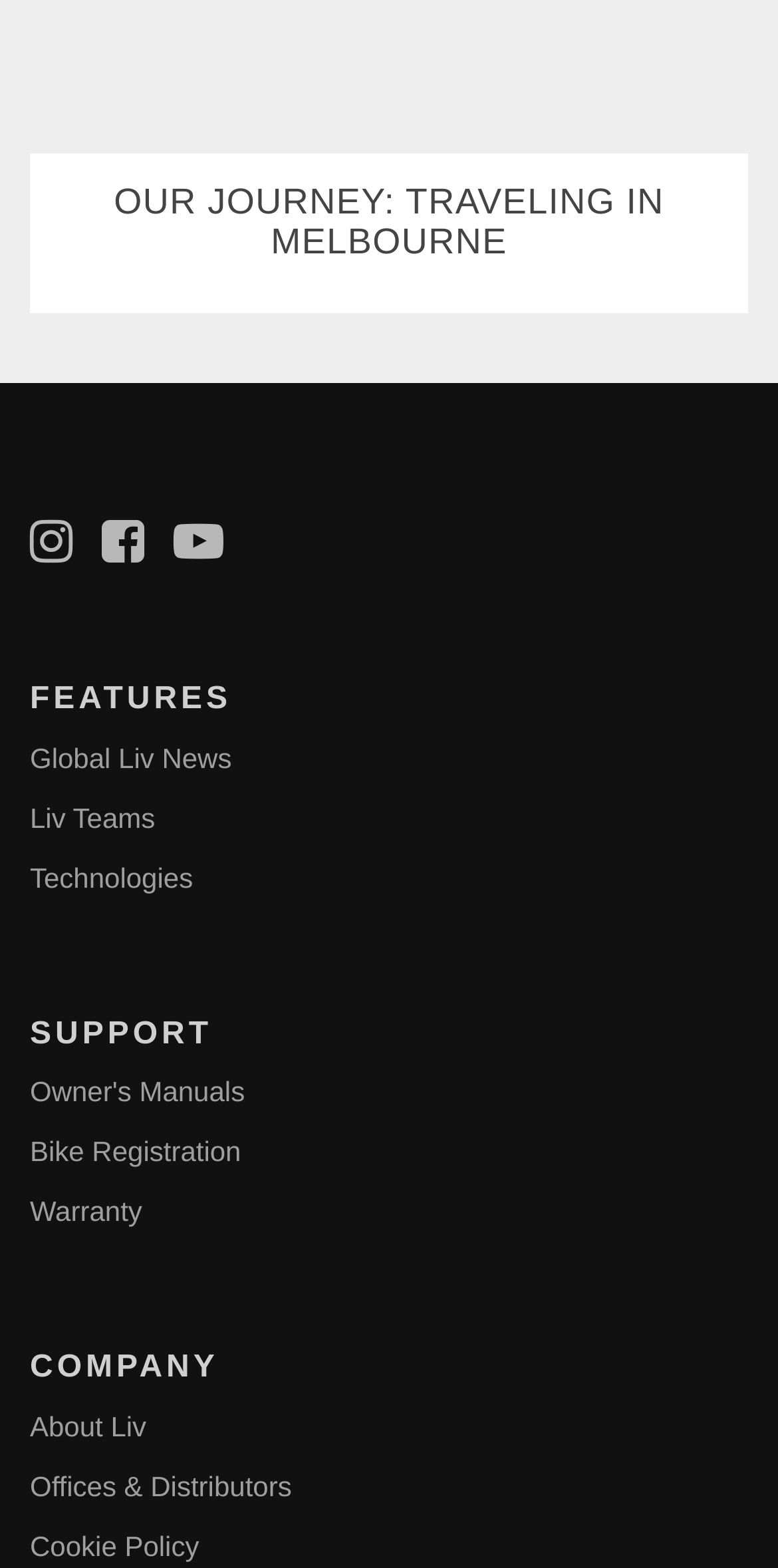Use a single word or phrase to answer this question: 
What is the first link listed under FEATURES?

Global Liv News